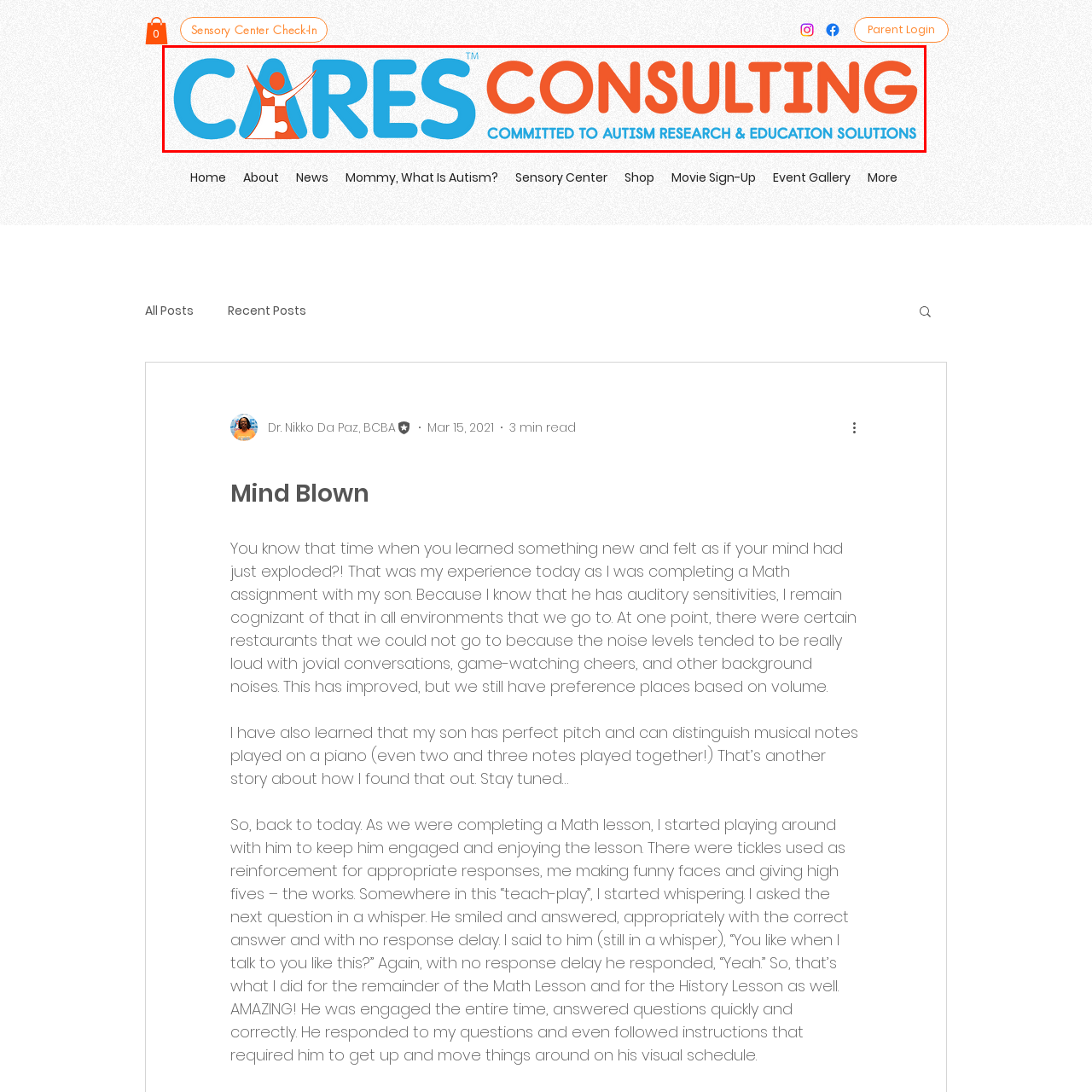Compose a thorough description of the image encased in the red perimeter.

The image features the logo of "CARES CONSULTING," which is prominently displayed in a vibrant and approachable design. The word "CARES" is rendered in a bold blue font, conveying a sense of trust and reliability. Adjacent to it, "CONSULTING" is depicted in a bright orange color, highlighting the organization's energetic and welcoming nature. Accompanying the text is an illustration of a figure, represented in red, joyfully reaching out with their arms raised, symbolizing support and engagement in the community. Below the main title, the phrase "COMMITTED TO AUTISM RESEARCH & EDUCATION SOLUTIONS" appears in a smaller blue font, emphasizing the organization's dedication to autism awareness and educational initiatives. The overall aesthetic of the logo combines warmth and professionalism, reflecting the mission of CARES CONSULTING.